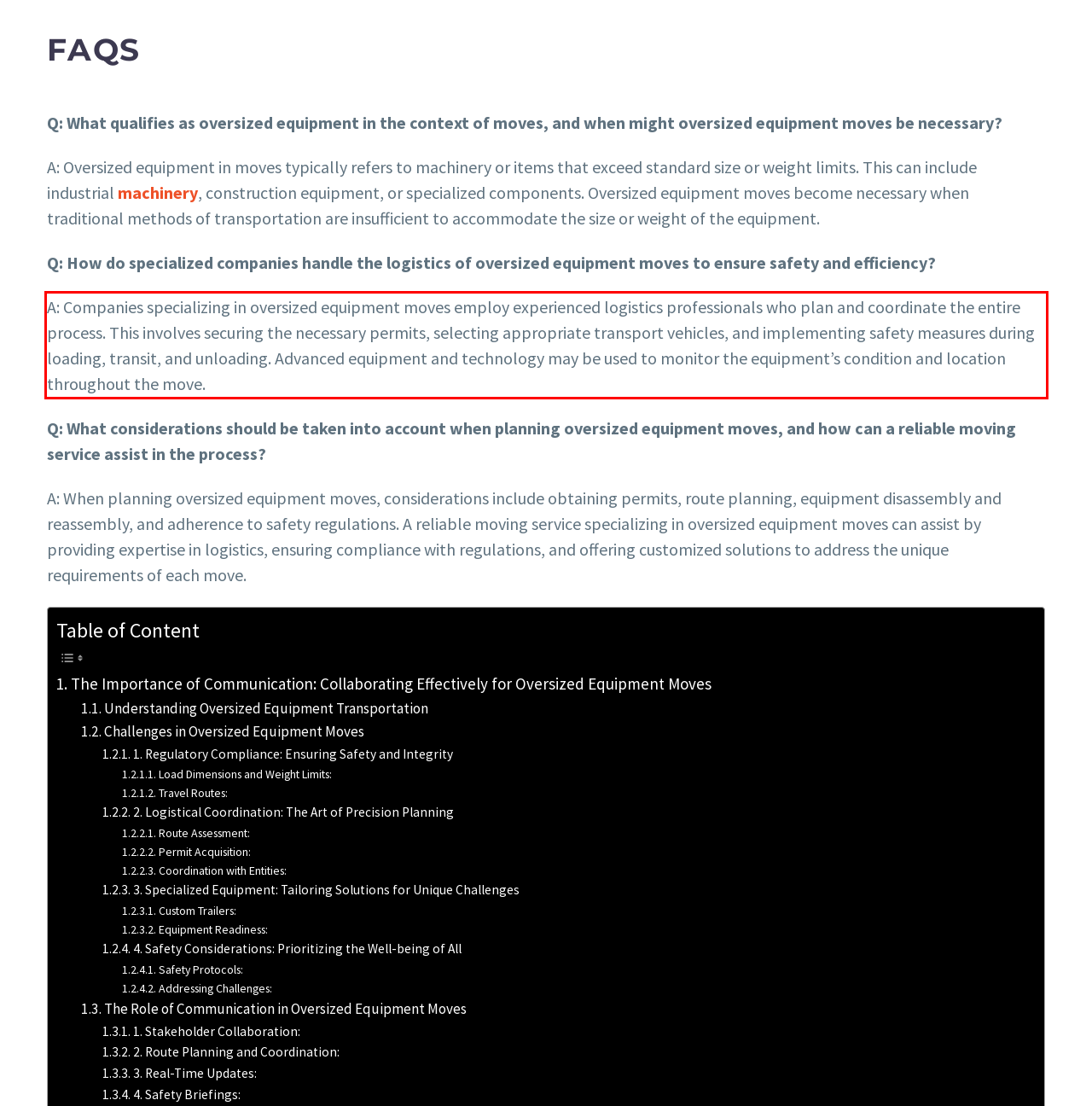Perform OCR on the text inside the red-bordered box in the provided screenshot and output the content.

A: Companies specializing in oversized equipment moves employ experienced logistics professionals who plan and coordinate the entire process. This involves securing the necessary permits, selecting appropriate transport vehicles, and implementing safety measures during loading, transit, and unloading. Advanced equipment and technology may be used to monitor the equipment’s condition and location throughout the move.